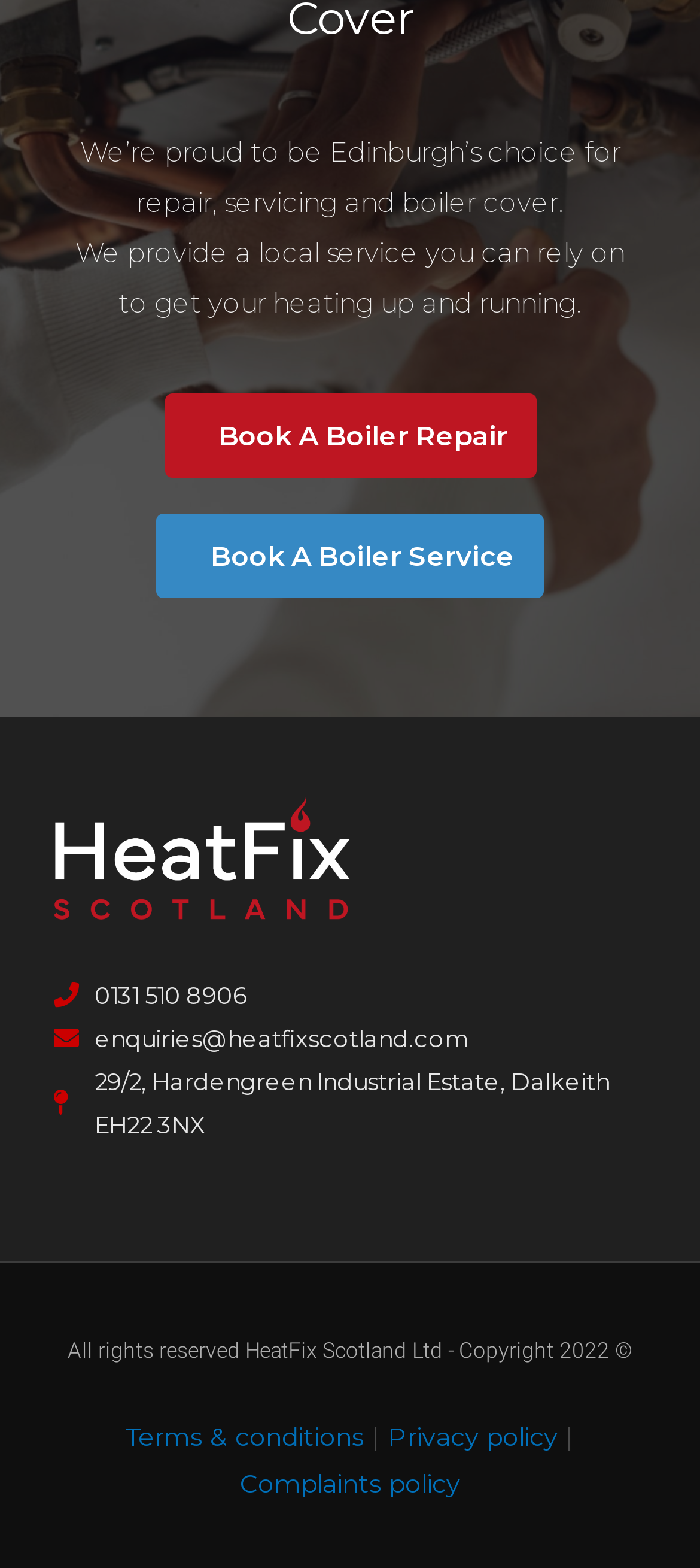Please answer the following question using a single word or phrase: 
What is the company's address?

29/2, Hardengreen Industrial Estate, Dalkeith EH22 3NX